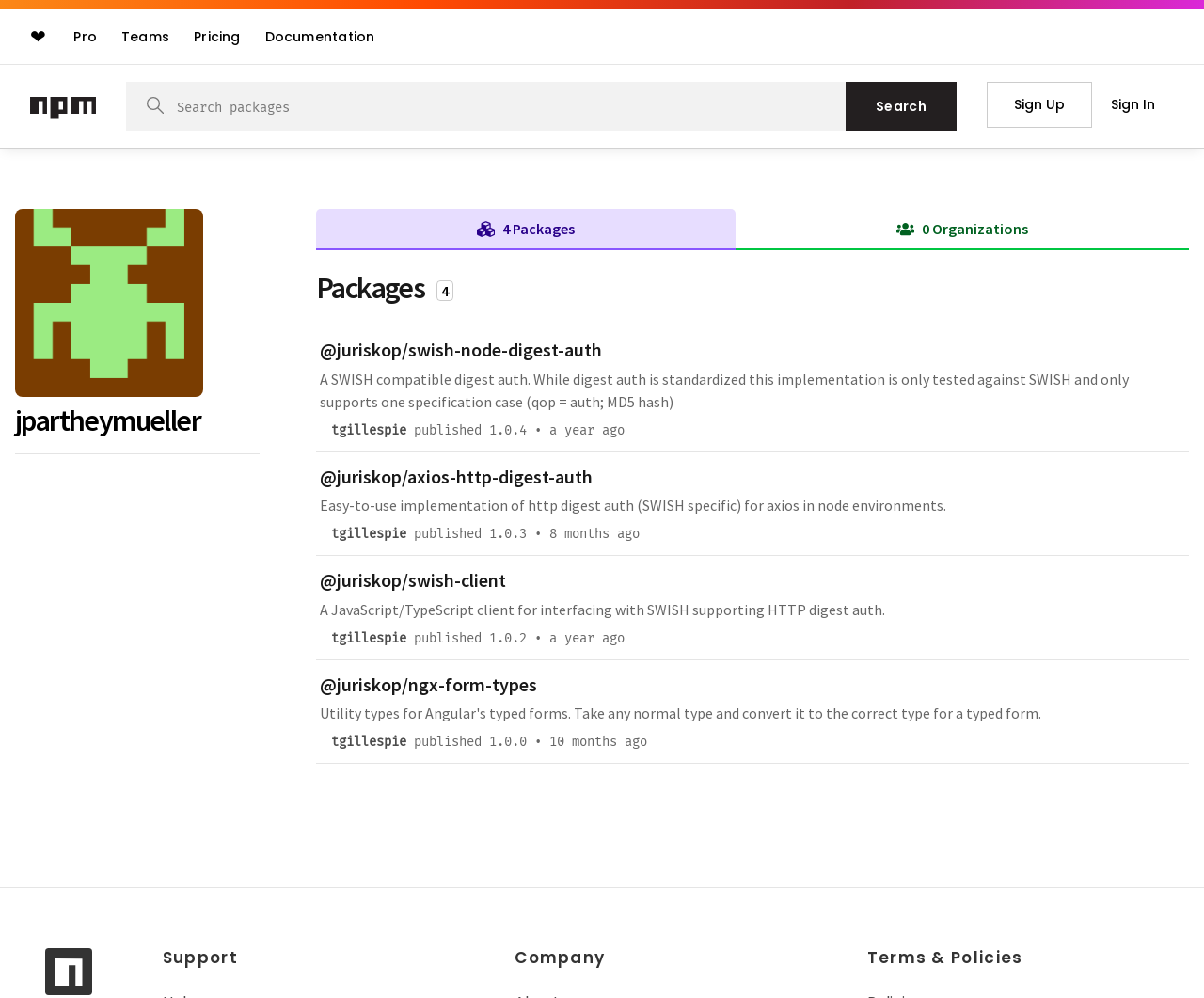Identify the bounding box coordinates for the element that needs to be clicked to fulfill this instruction: "Switch to organizations tab". Provide the coordinates in the format of four float numbers between 0 and 1: [left, top, right, bottom].

[0.611, 0.209, 0.988, 0.249]